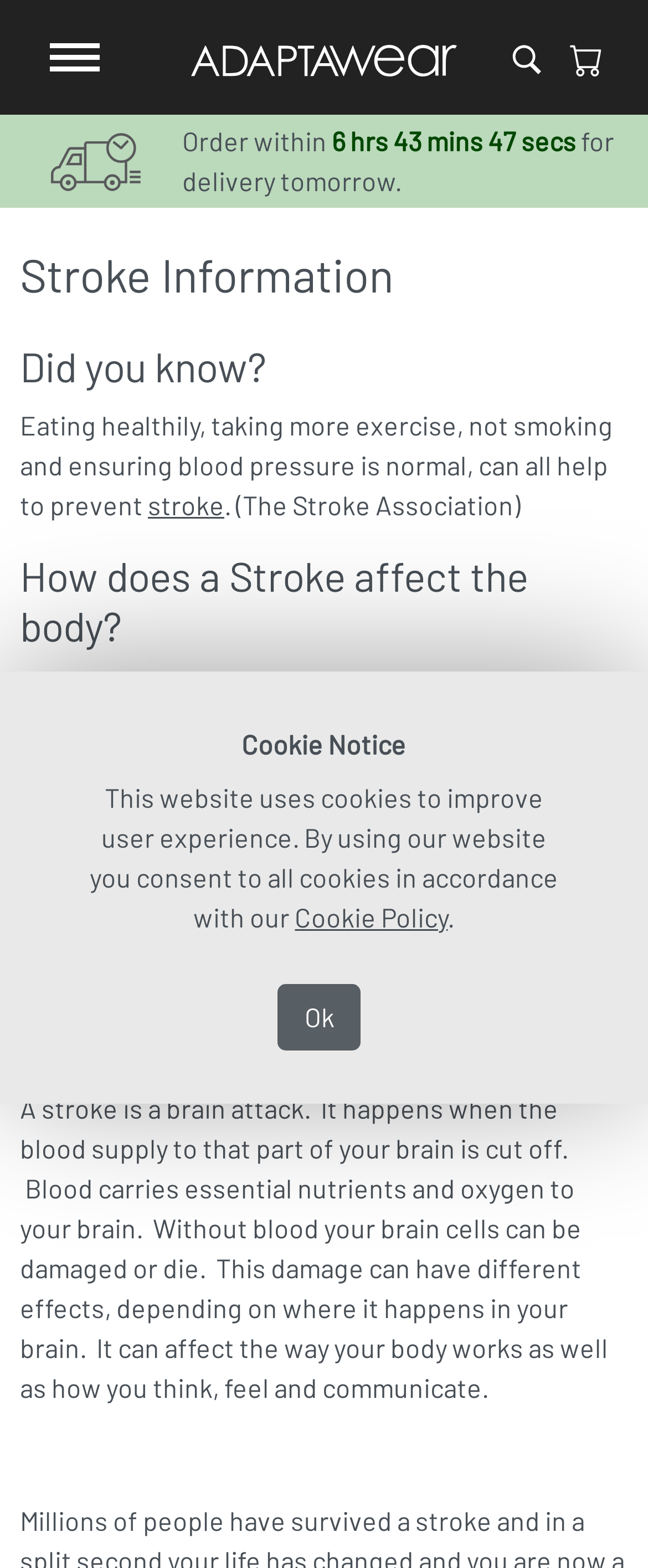Identify the bounding box coordinates for the UI element described as: "stroke". The coordinates should be provided as four floats between 0 and 1: [left, top, right, bottom].

[0.505, 0.425, 0.623, 0.446]